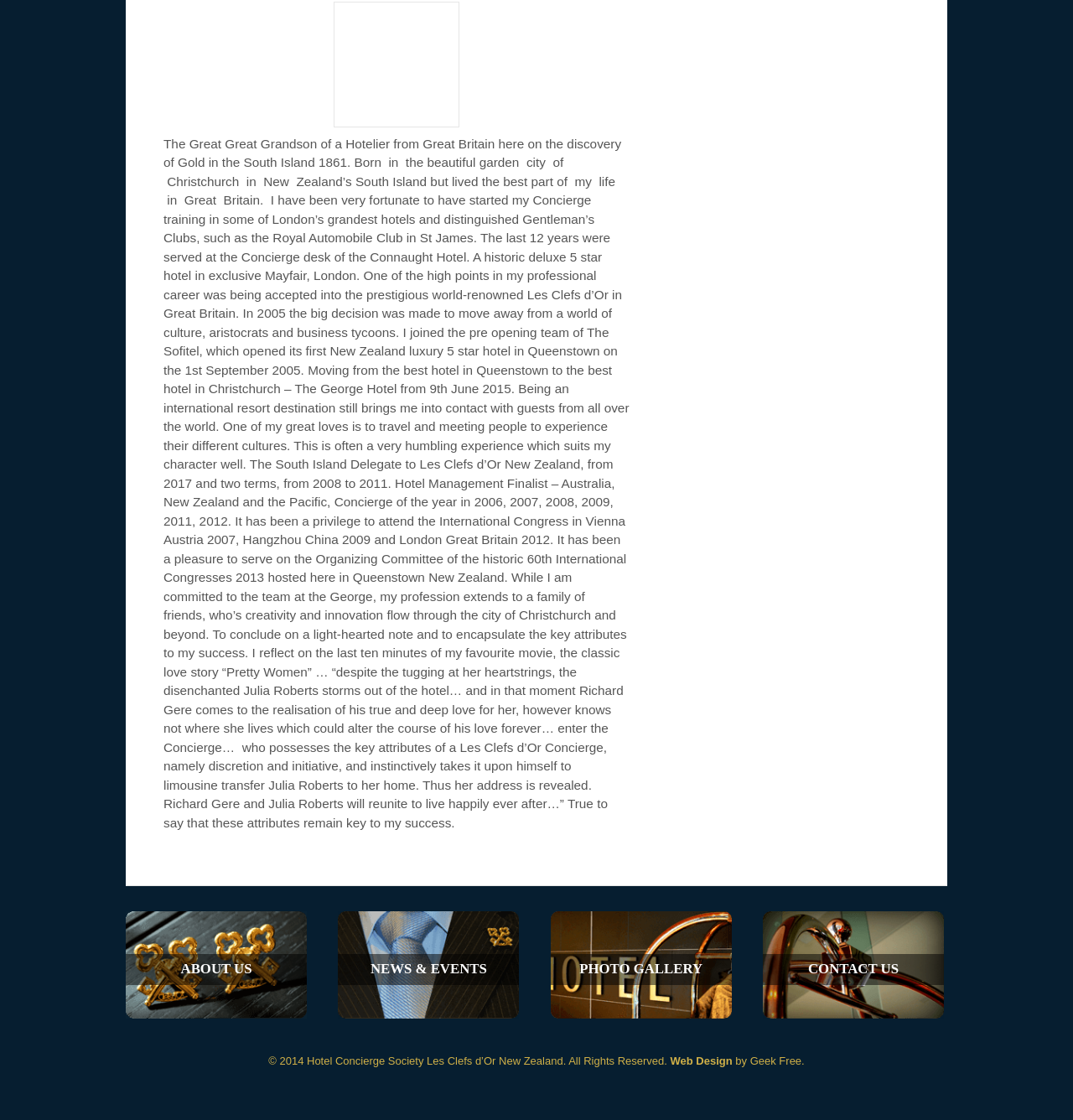What is the name of the movie referenced in the text?
Can you give a detailed and elaborate answer to the question?

The text mentions a classic love story, 'Pretty Woman', and references a scene from the movie to illustrate the key attributes of a Les Clefs d'Or Concierge, namely discretion and initiative.